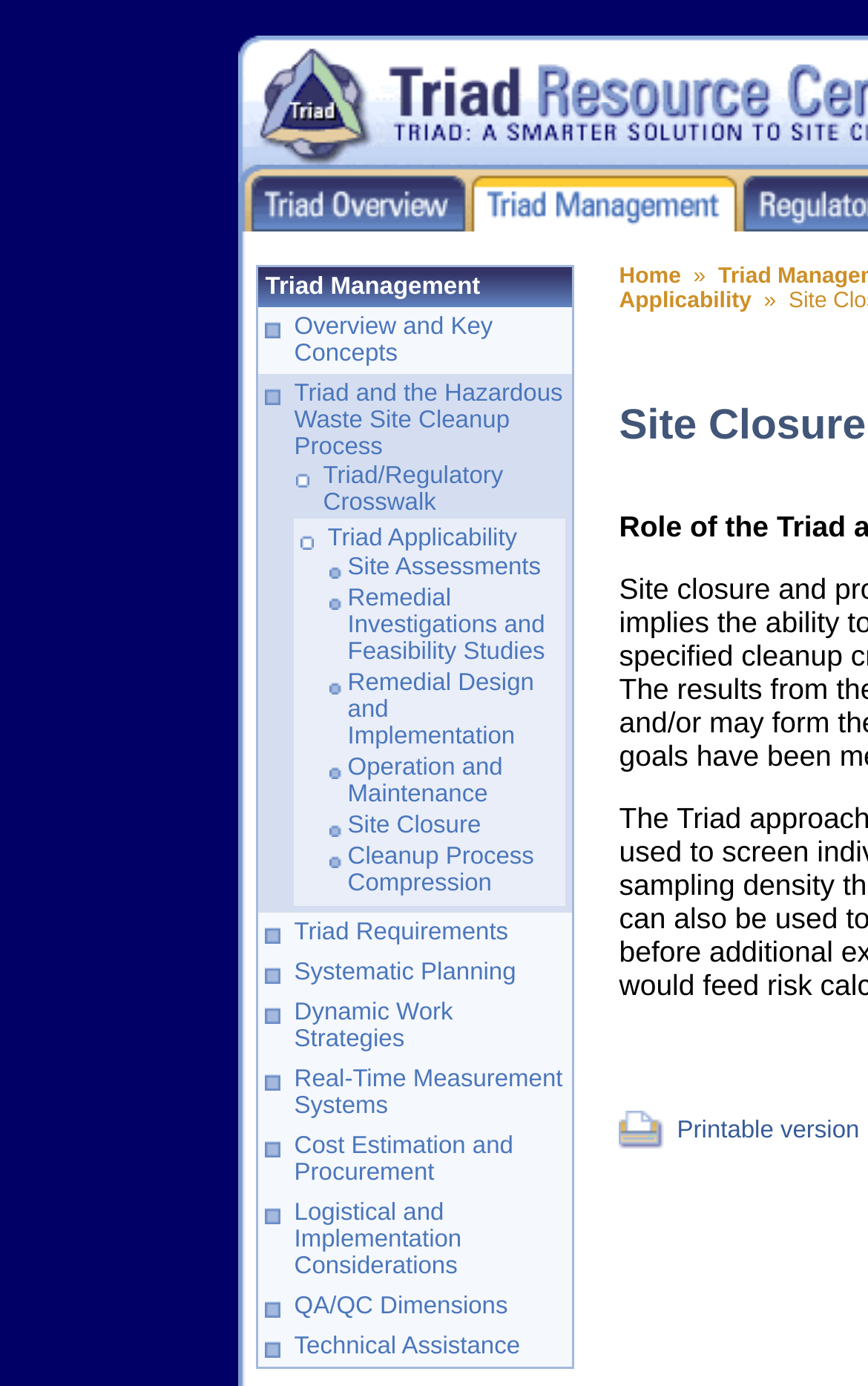What is the text of the first link in the table?
With the help of the image, please provide a detailed response to the question.

I navigated to the first row of the table and found the first link element, which has the text 'Overview and Key Concepts'.